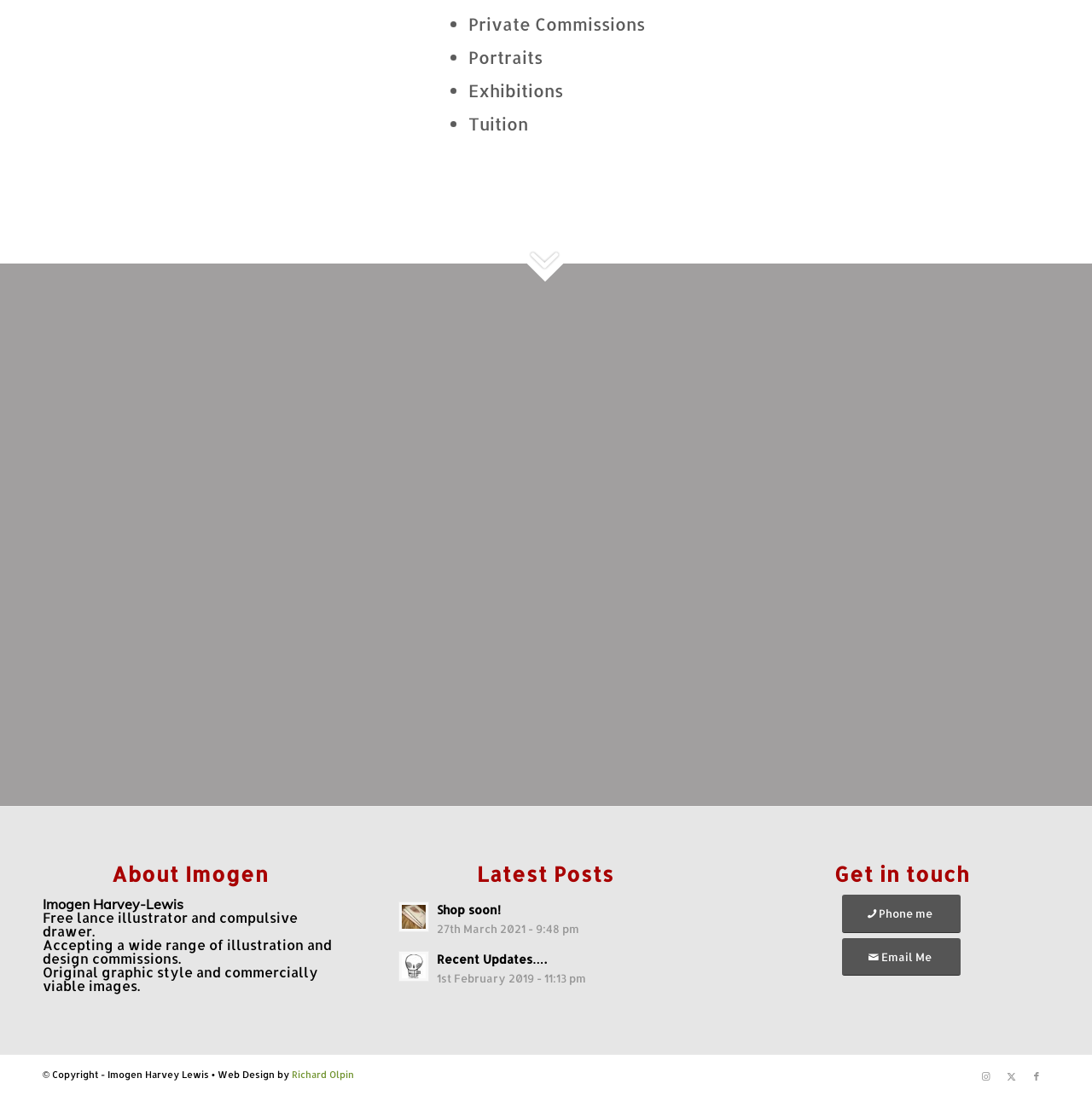Locate the coordinates of the bounding box for the clickable region that fulfills this instruction: "Click the 'Link to Instagram' link".

[0.891, 0.956, 0.914, 0.992]